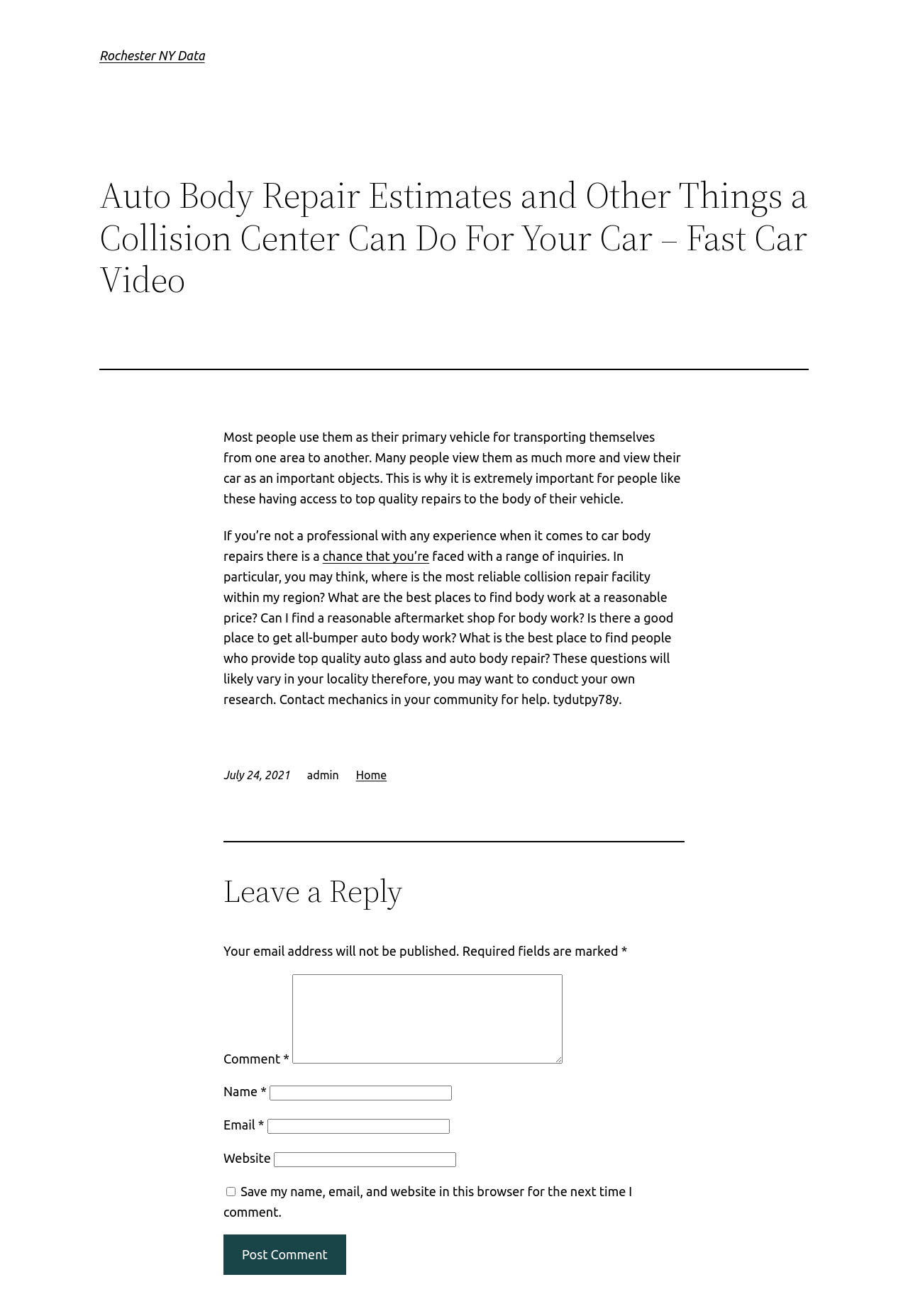Identify the bounding box coordinates of the region that should be clicked to execute the following instruction: "Click the link to Rochester NY Data".

[0.109, 0.037, 0.225, 0.047]